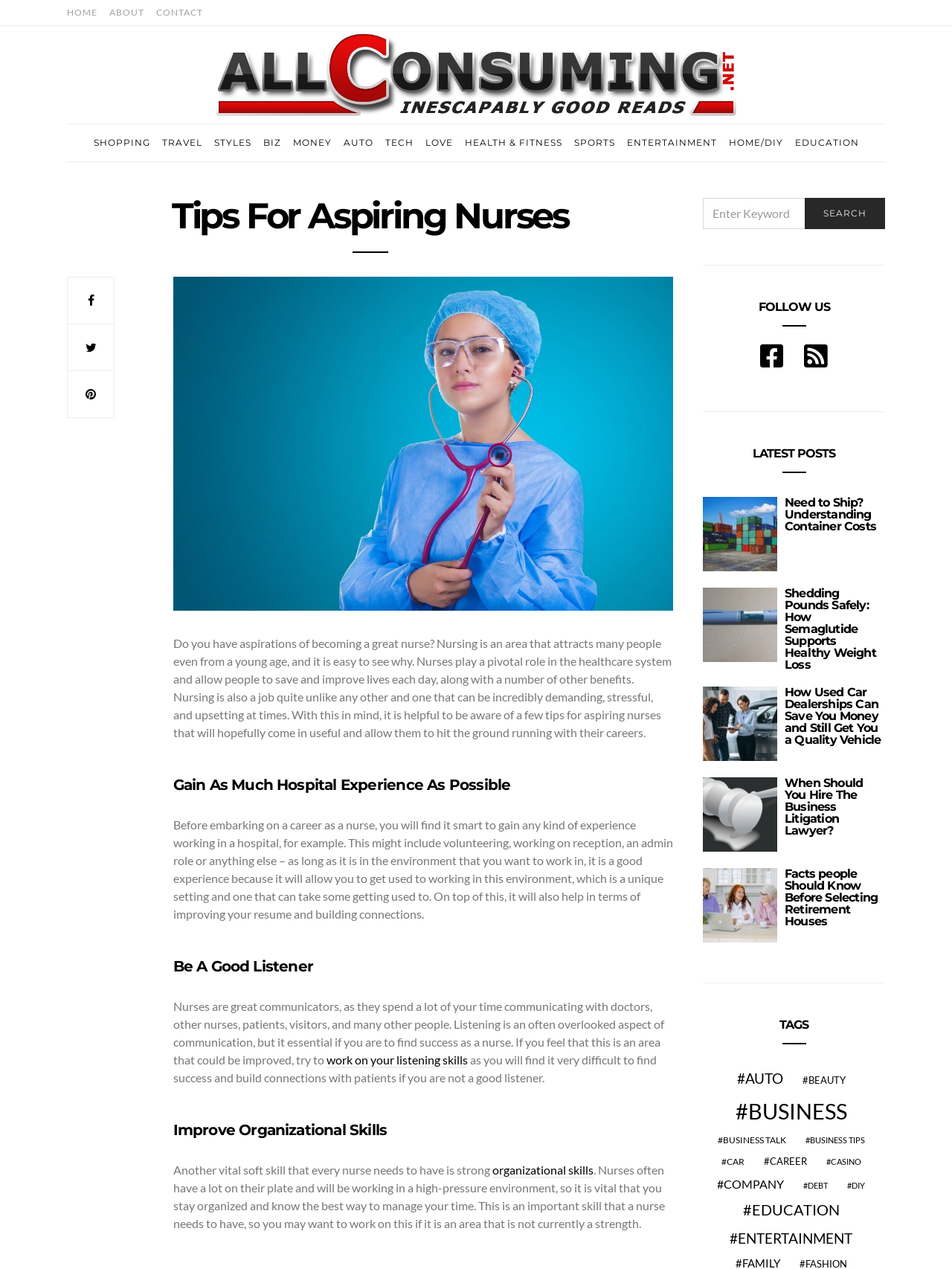Identify the bounding box coordinates for the element that needs to be clicked to fulfill this instruction: "Click on the 'HOME' link". Provide the coordinates in the format of four float numbers between 0 and 1: [left, top, right, bottom].

[0.07, 0.0, 0.102, 0.02]